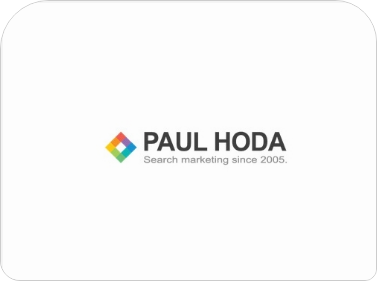Provide a thorough description of the image presented.

The image features the logo of Paul Hoda, a company specializing in search marketing since 2005. The logo is prominently displayed, featuring a colorful diamond shape composed of squares in orange, blue, green, and yellow, symbolizing creativity and innovation. Below the diamond, the company's name, "PAUL HODA," is presented in bold, dark lettering, followed by a tagline that emphasizes their expertise in search marketing. This branding conveys a professional yet modern approach to digital marketing services.